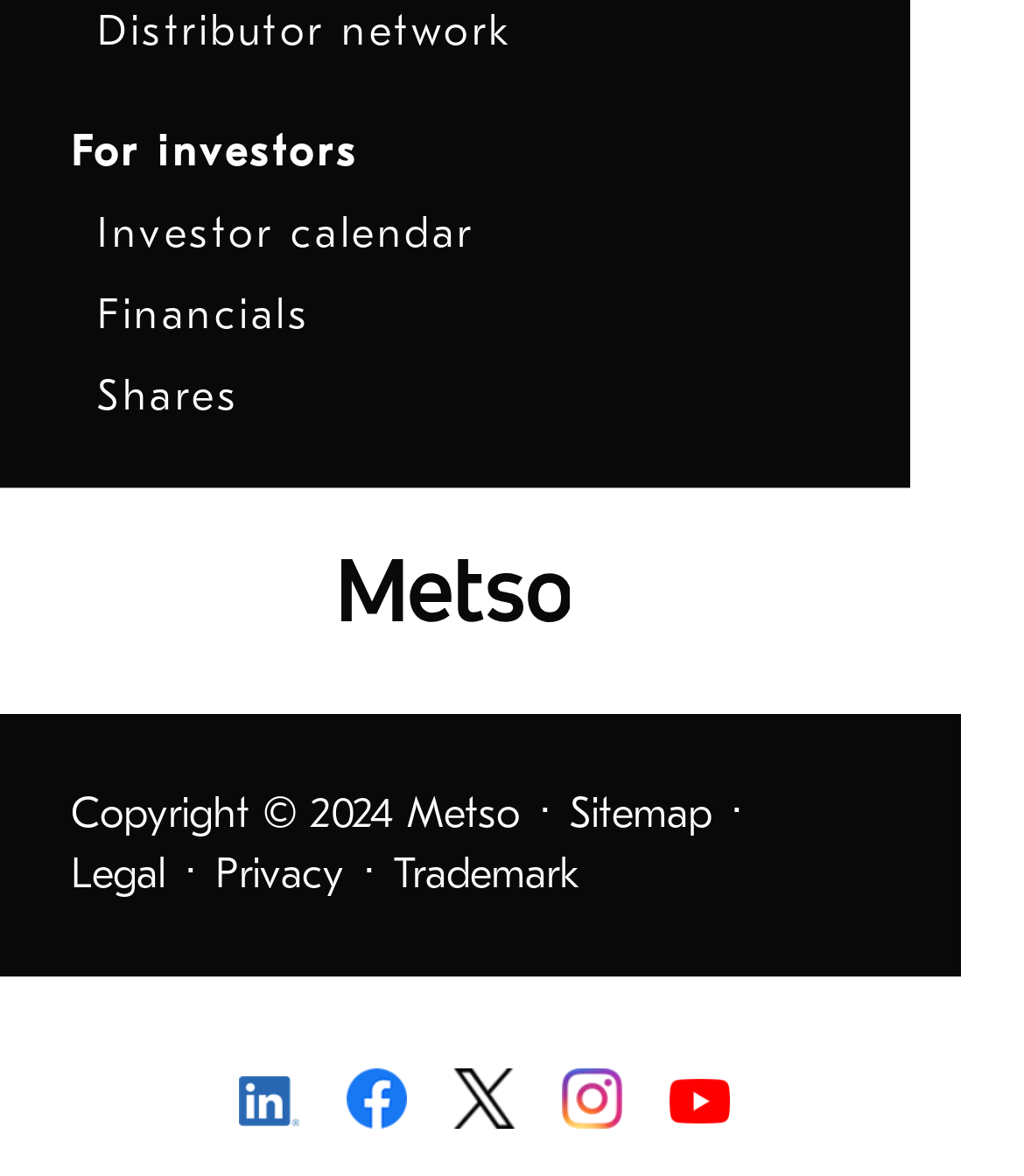Specify the bounding box coordinates of the element's area that should be clicked to execute the given instruction: "View distributor network". The coordinates should be four float numbers between 0 and 1, i.e., [left, top, right, bottom].

[0.095, 0.006, 0.501, 0.046]